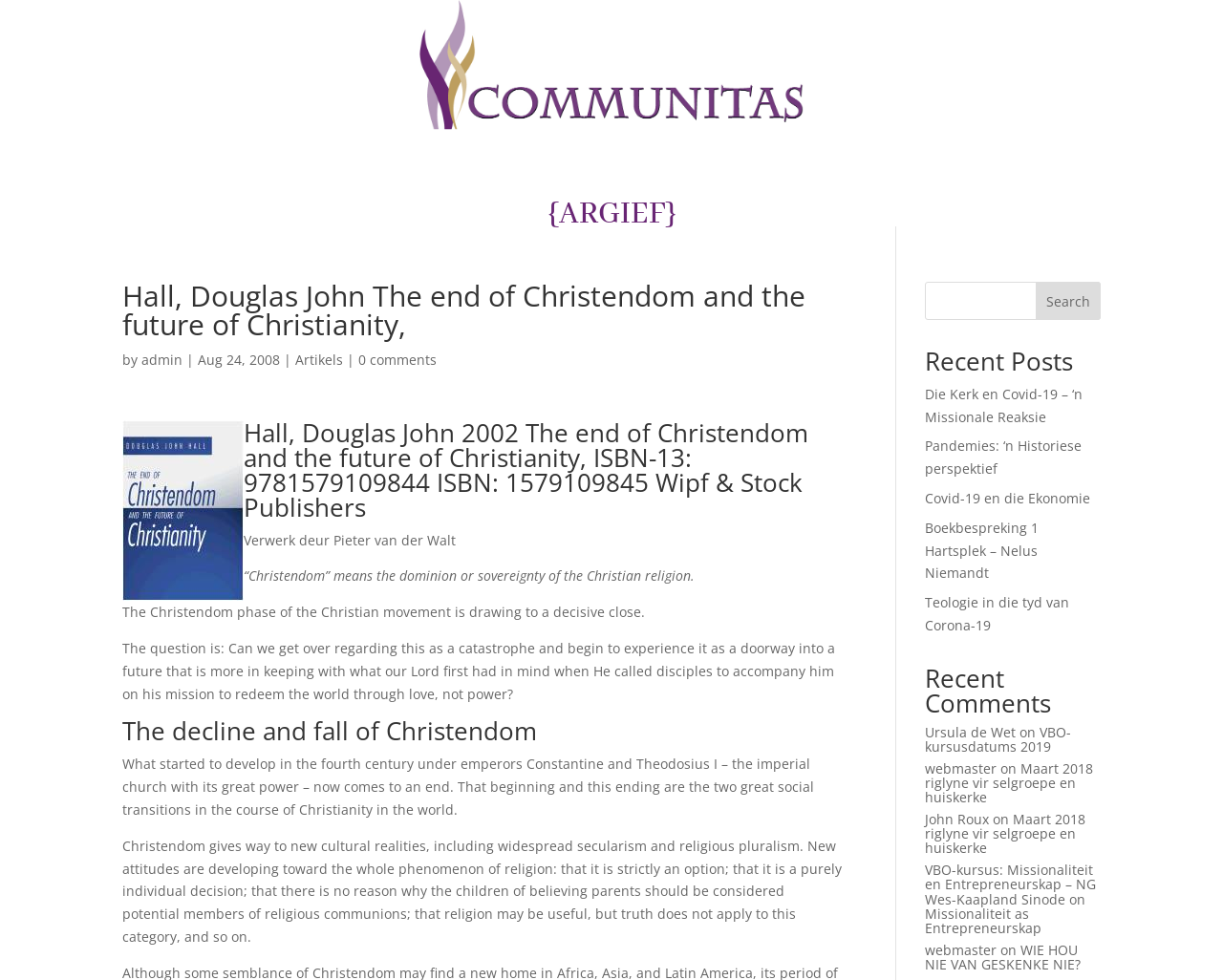Determine the bounding box coordinates for the region that must be clicked to execute the following instruction: "View the recent comments".

[0.756, 0.679, 0.9, 0.74]